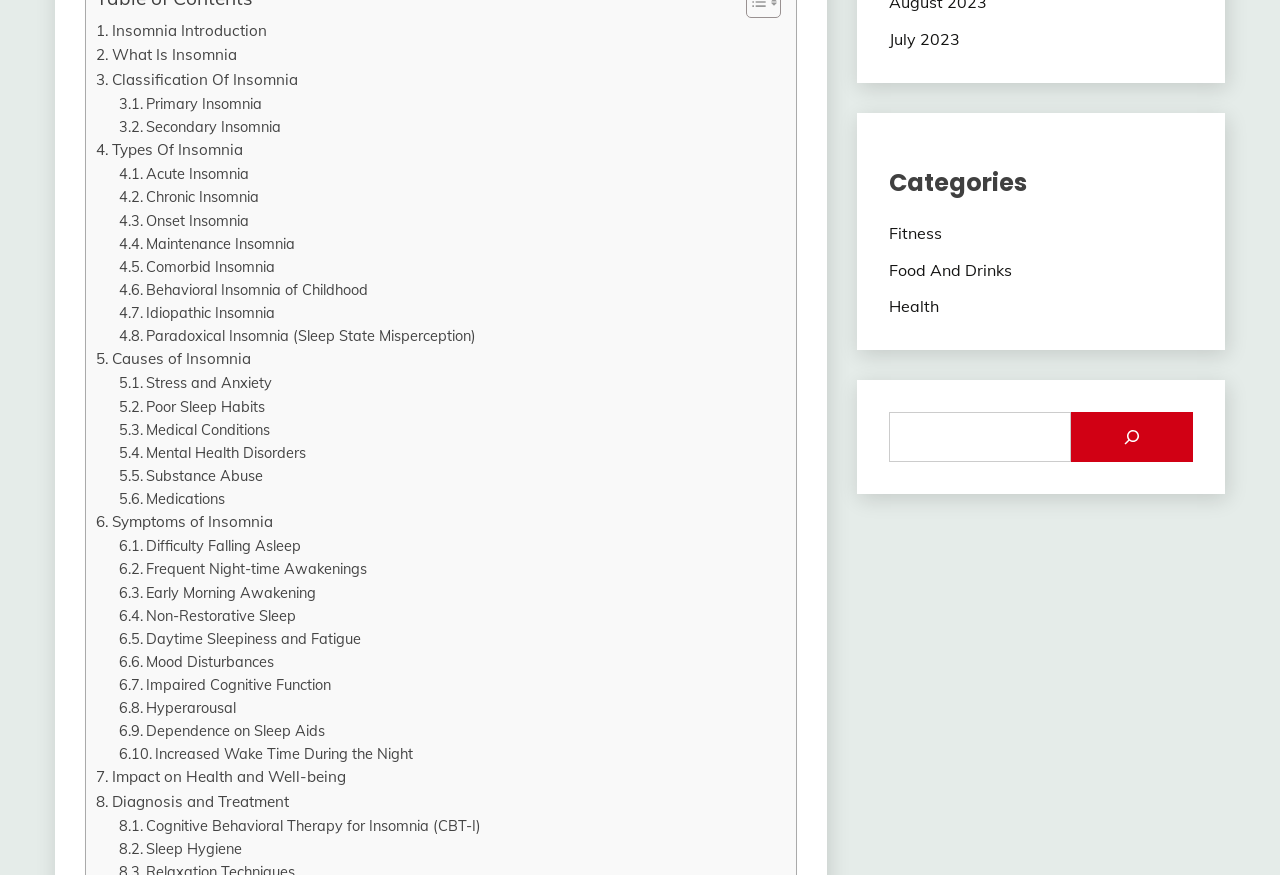What type of insomnia is characterized by difficulty falling asleep?
Answer the question using a single word or phrase, according to the image.

Acute Insomnia